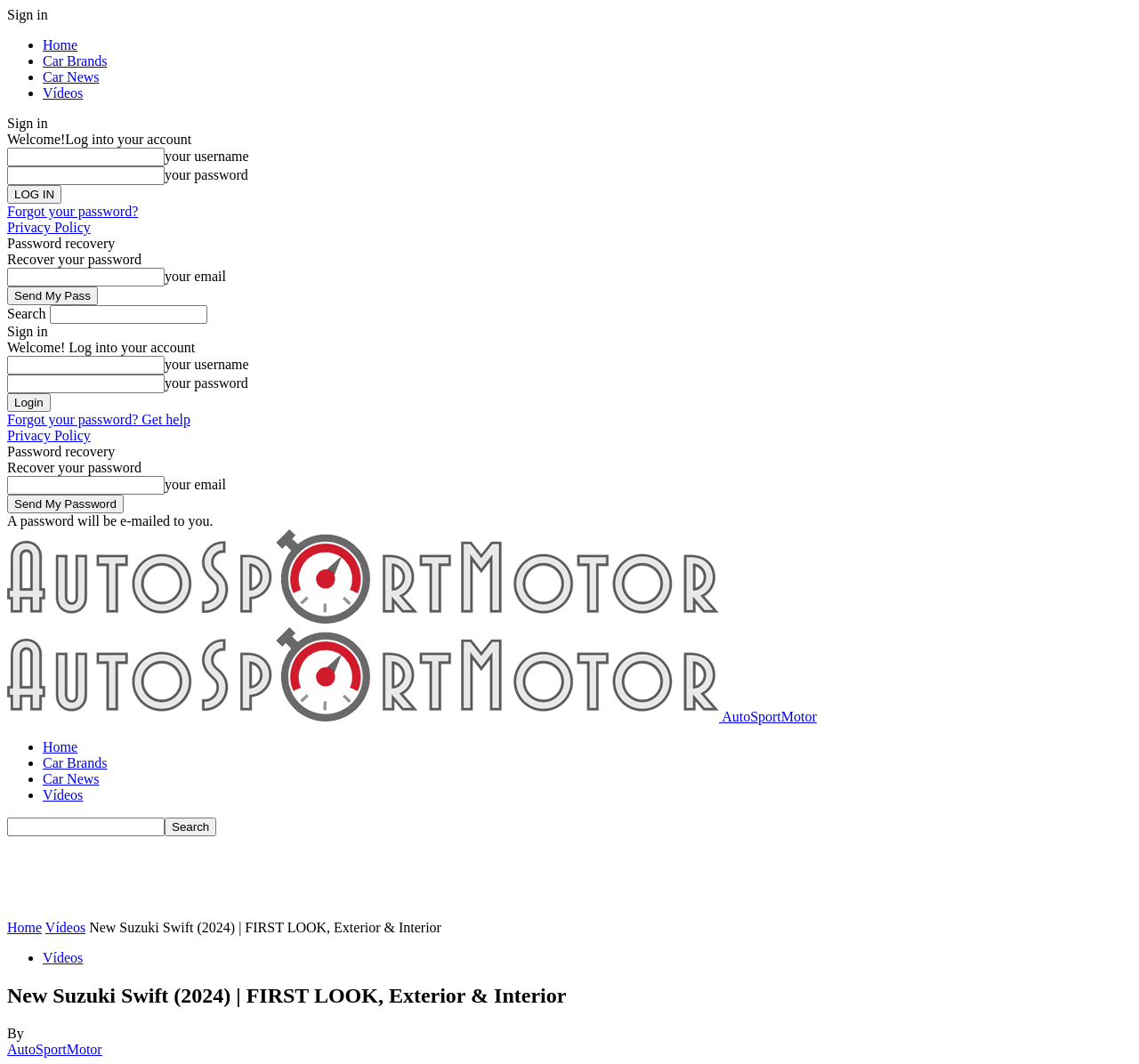Can you give a detailed response to the following question using the information from the image? How many navigation links are there at the top?

I looked at the top navigation bar and counted the number of links, which are 'Home', 'Car Brands', 'Car News', and 'Vídeos'.